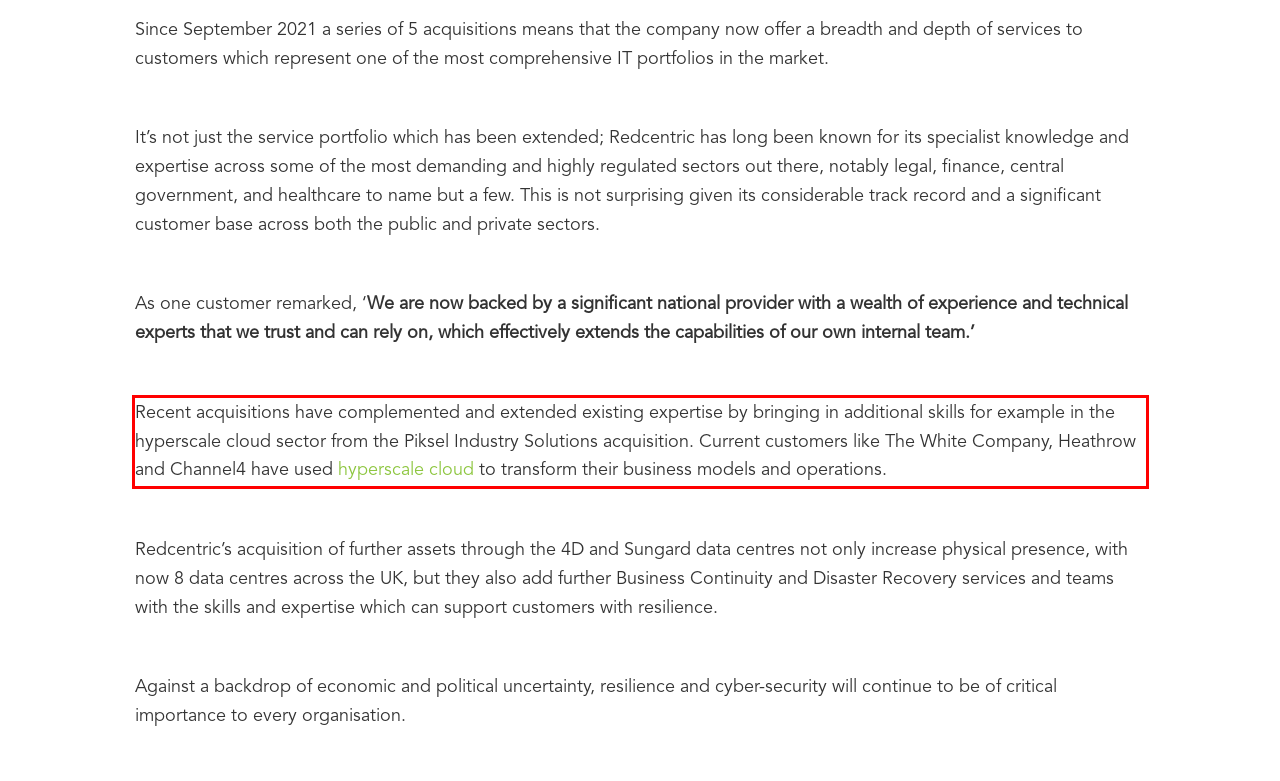Using the webpage screenshot, recognize and capture the text within the red bounding box.

Recent acquisitions have complemented and extended existing expertise by bringing in additional skills for example in the hyperscale cloud sector from the Piksel Industry Solutions acquisition. Current customers like The White Company, Heathrow and Channel4 have used hyperscale cloud to transform their business models and operations.